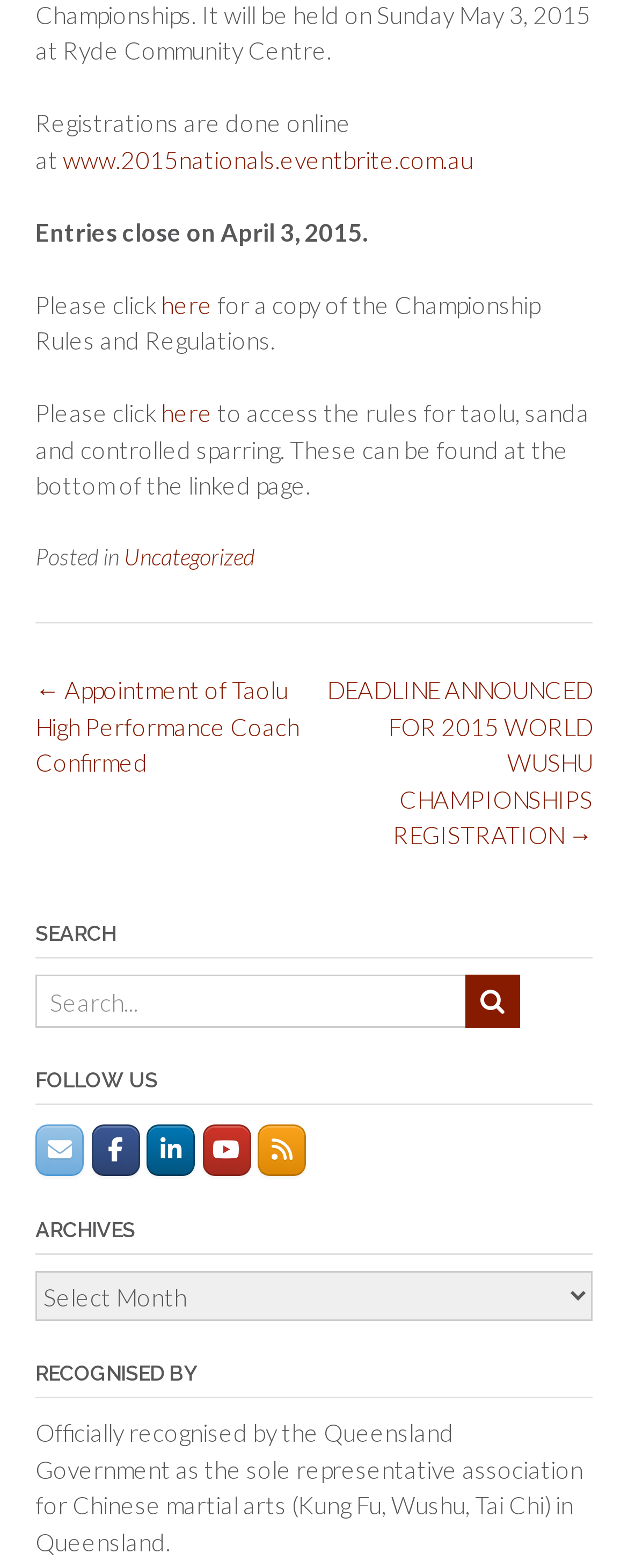Answer the question with a brief word or phrase:
What is the organization officially recognized by?

Queensland Government